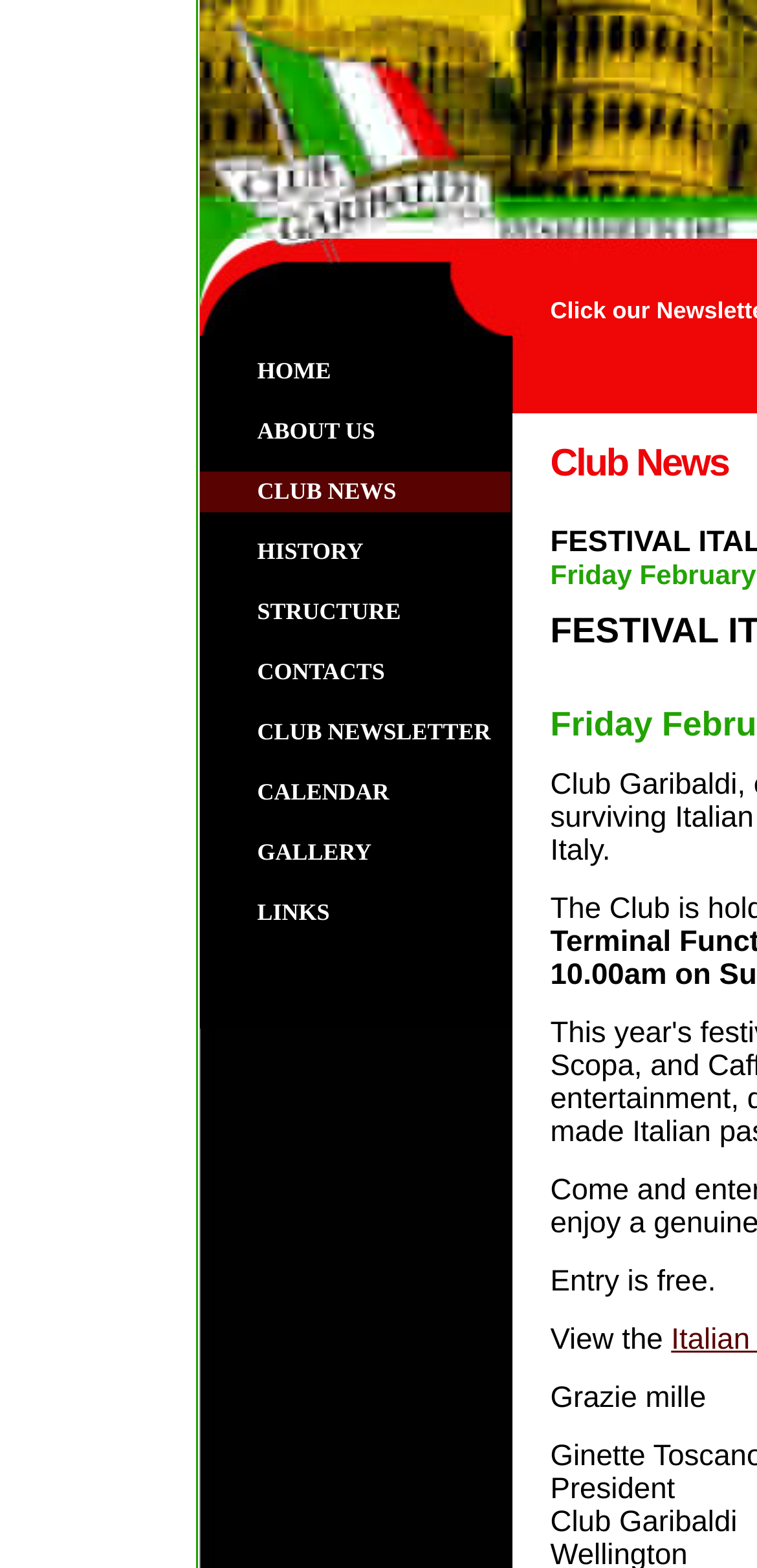Determine the bounding box coordinates for the HTML element mentioned in the following description: "Calendar". The coordinates should be a list of four floats ranging from 0 to 1, represented as [left, top, right, bottom].

[0.263, 0.491, 0.673, 0.52]